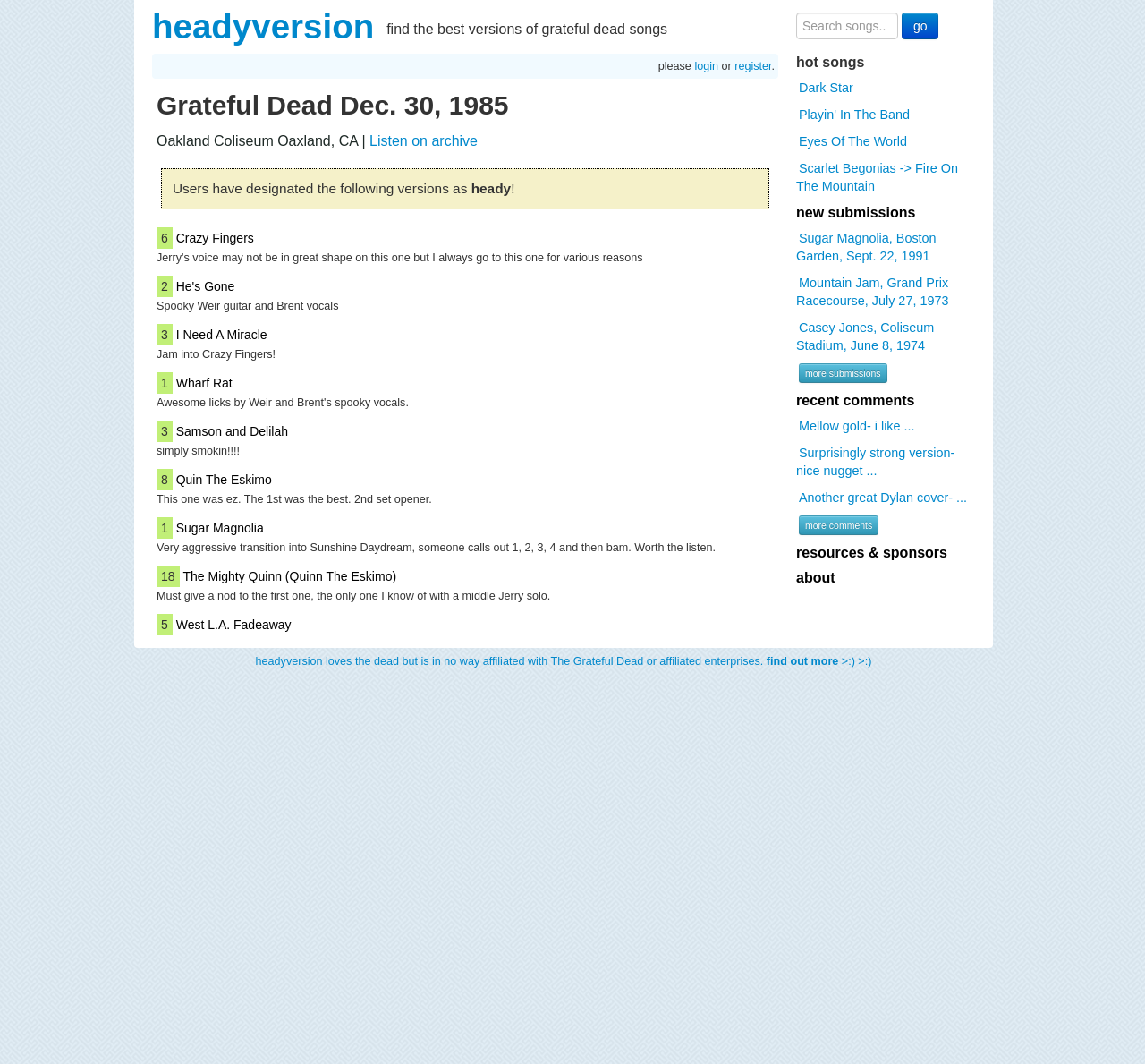Can you specify the bounding box coordinates for the region that should be clicked to fulfill this instruction: "Listen to Grateful Dead Dec. 30, 1985 on archive".

[0.323, 0.125, 0.417, 0.14]